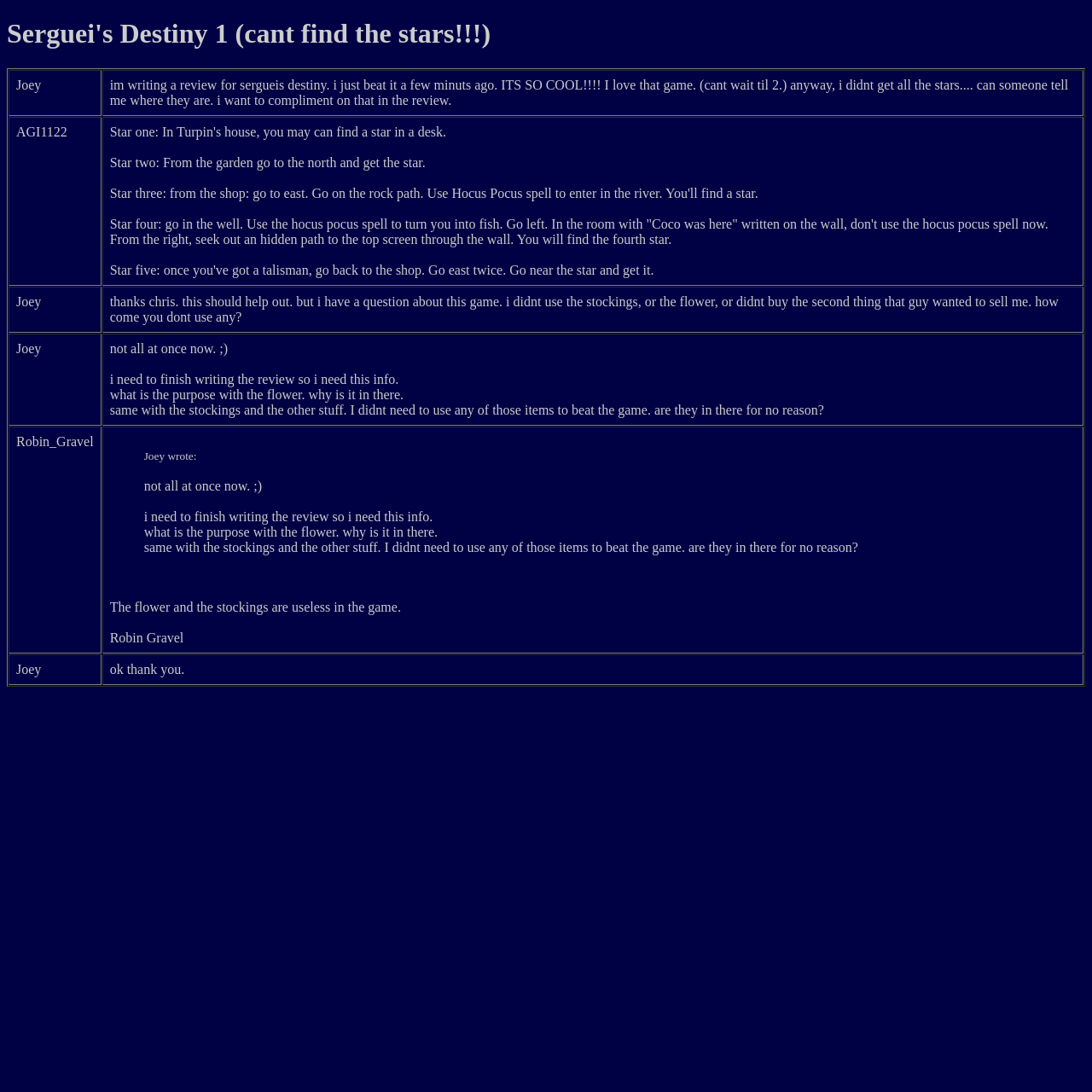Summarize the webpage with intricate details.

This webpage appears to be a forum or discussion board where users can post and respond to messages. At the top of the page, there is a heading that reads "Serguei's Destiny 1 (cant find the stars!!!)". Below the heading, there is a table that contains multiple rows, each representing a post or response from a user.

The first row contains a post from a user named Joey, who has just beaten the game Serguei's Destiny and is seeking help to find all the stars. The post is followed by a response from a user named AGI1122, who provides detailed instructions on how to find each of the five stars in the game.

The subsequent rows contain additional posts and responses from users, including Joey, who asks follow-up questions about the game, and Robin_Gravel, who responds to Joey's questions. The posts and responses are organized in a hierarchical structure, with each response indented below the original post.

There are a total of five rows in the table, each containing a post or response from a user. The posts and responses are written in a casual, conversational tone, and include questions, answers, and thank-you messages.